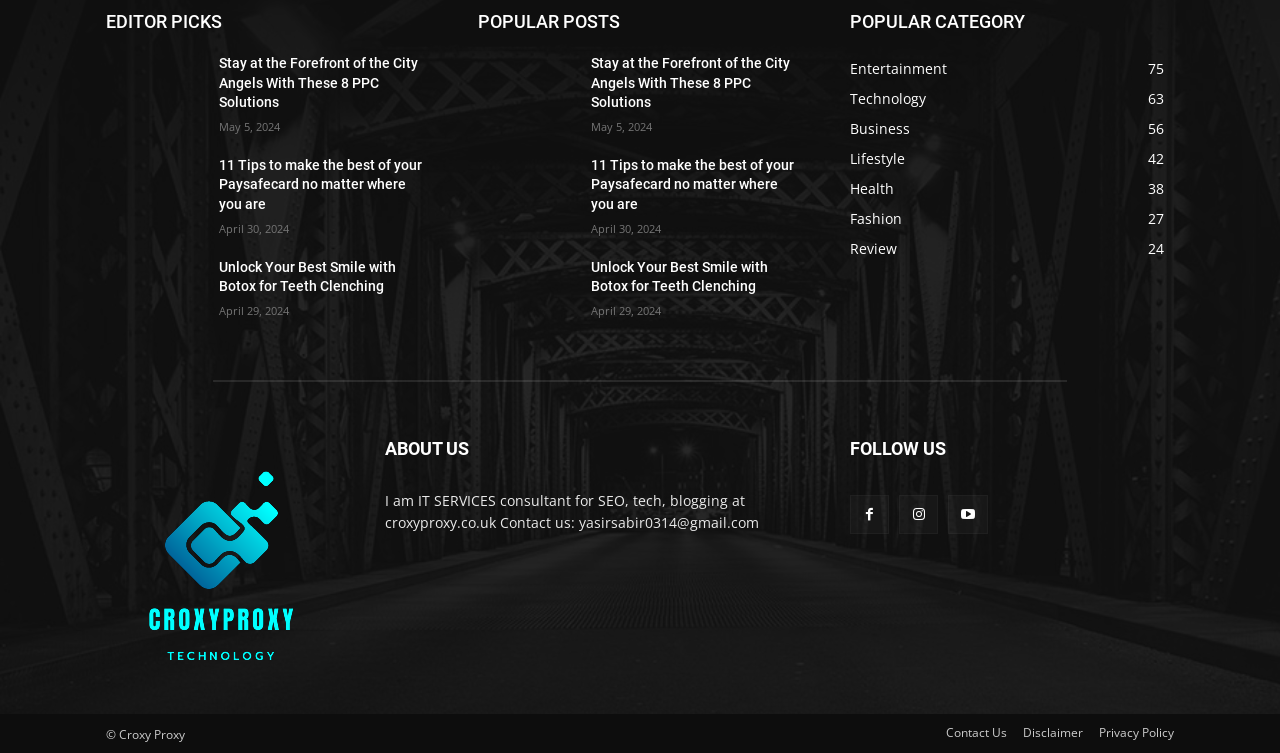Indicate the bounding box coordinates of the element that needs to be clicked to satisfy the following instruction: "Check the date 'May 5, 2024'". The coordinates should be four float numbers between 0 and 1, i.e., [left, top, right, bottom].

[0.171, 0.158, 0.219, 0.178]